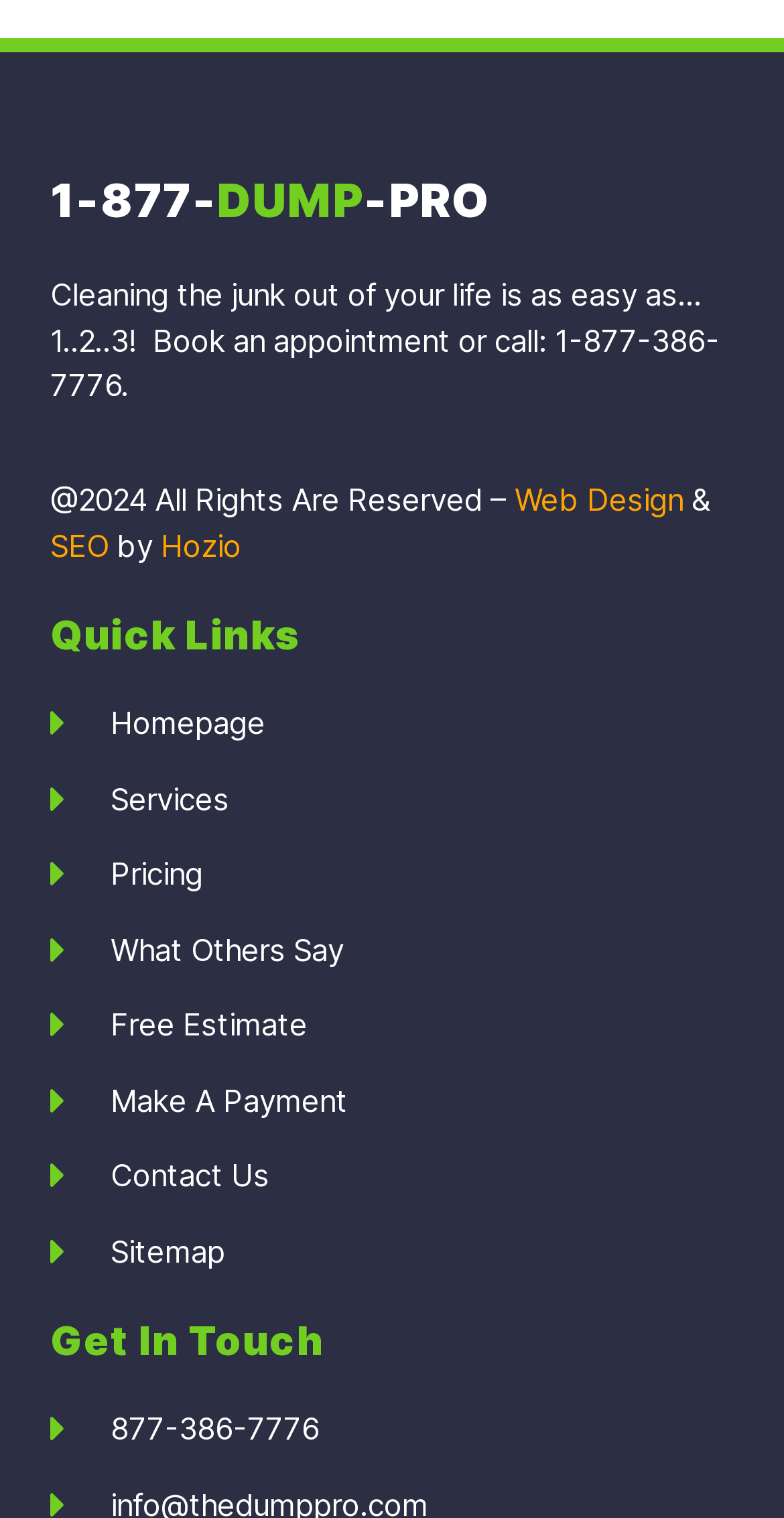Locate the bounding box coordinates of the area that needs to be clicked to fulfill the following instruction: "Explore the WordPress website". The coordinates should be in the format of four float numbers between 0 and 1, namely [left, top, right, bottom].

None